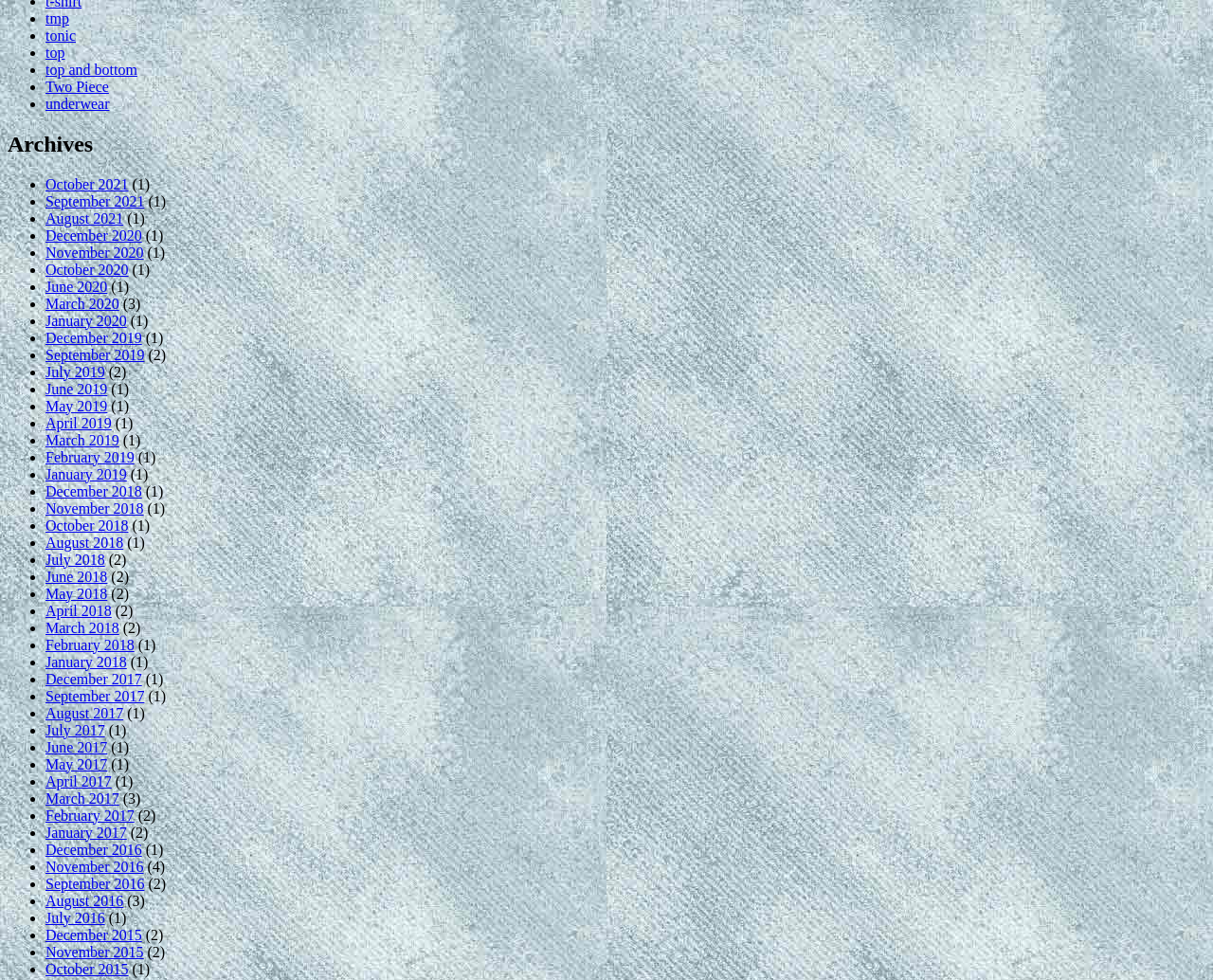Locate the bounding box coordinates of the item that should be clicked to fulfill the instruction: "view archives".

[0.006, 0.134, 0.994, 0.16]